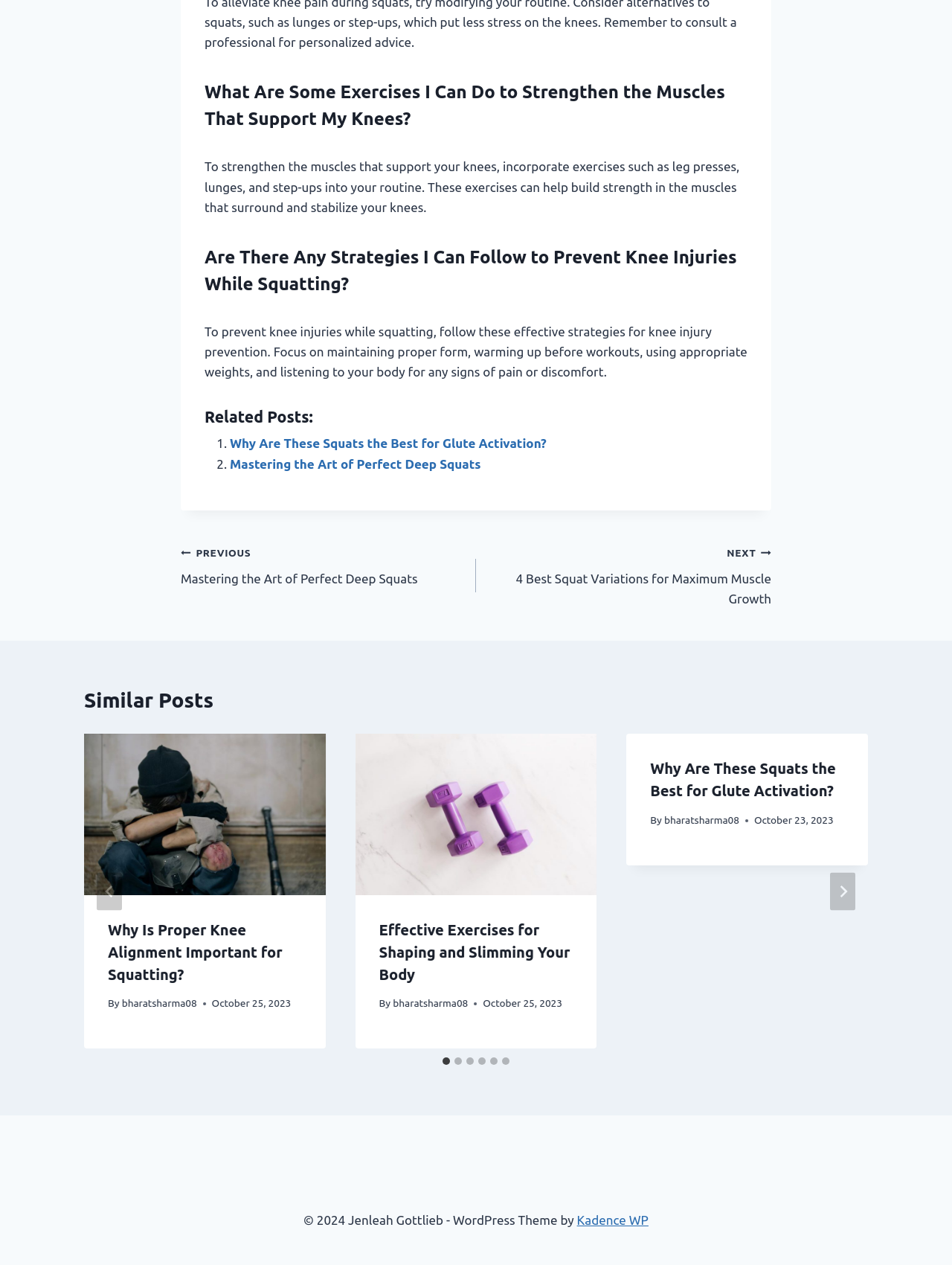Find the bounding box coordinates of the clickable area that will achieve the following instruction: "Click on the 'NEXT 4 Best Squat Variations for Maximum Muscle Growth' link".

[0.5, 0.428, 0.81, 0.481]